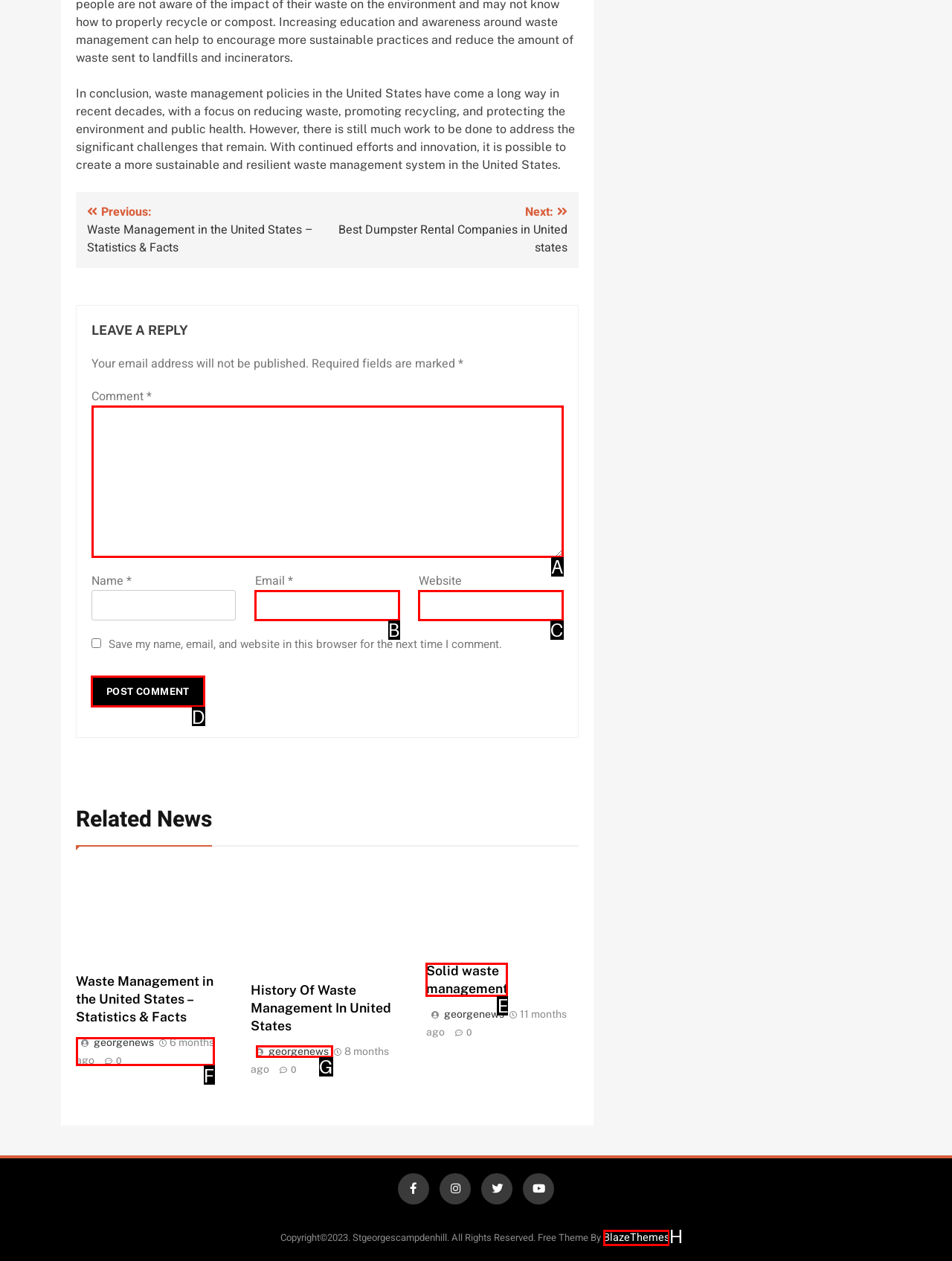From the given options, indicate the letter that corresponds to the action needed to complete this task: Post a comment. Respond with only the letter.

D